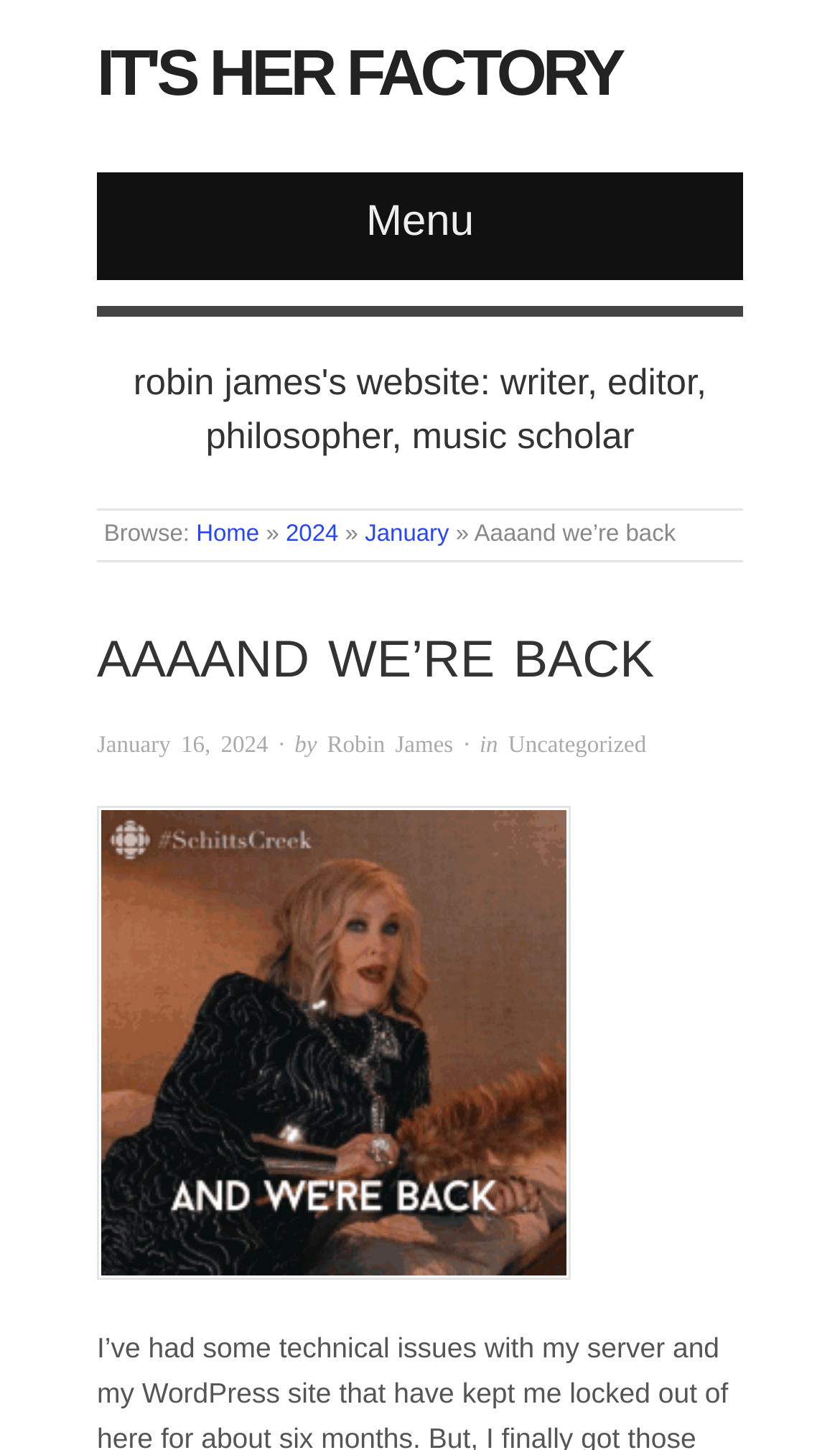What category is this article in?
Please provide an in-depth and detailed response to the question.

I found the category by looking at the text that says '· in' followed by a link with the text 'Uncategorized'. This indicates that the article is categorized under 'Uncategorized'.